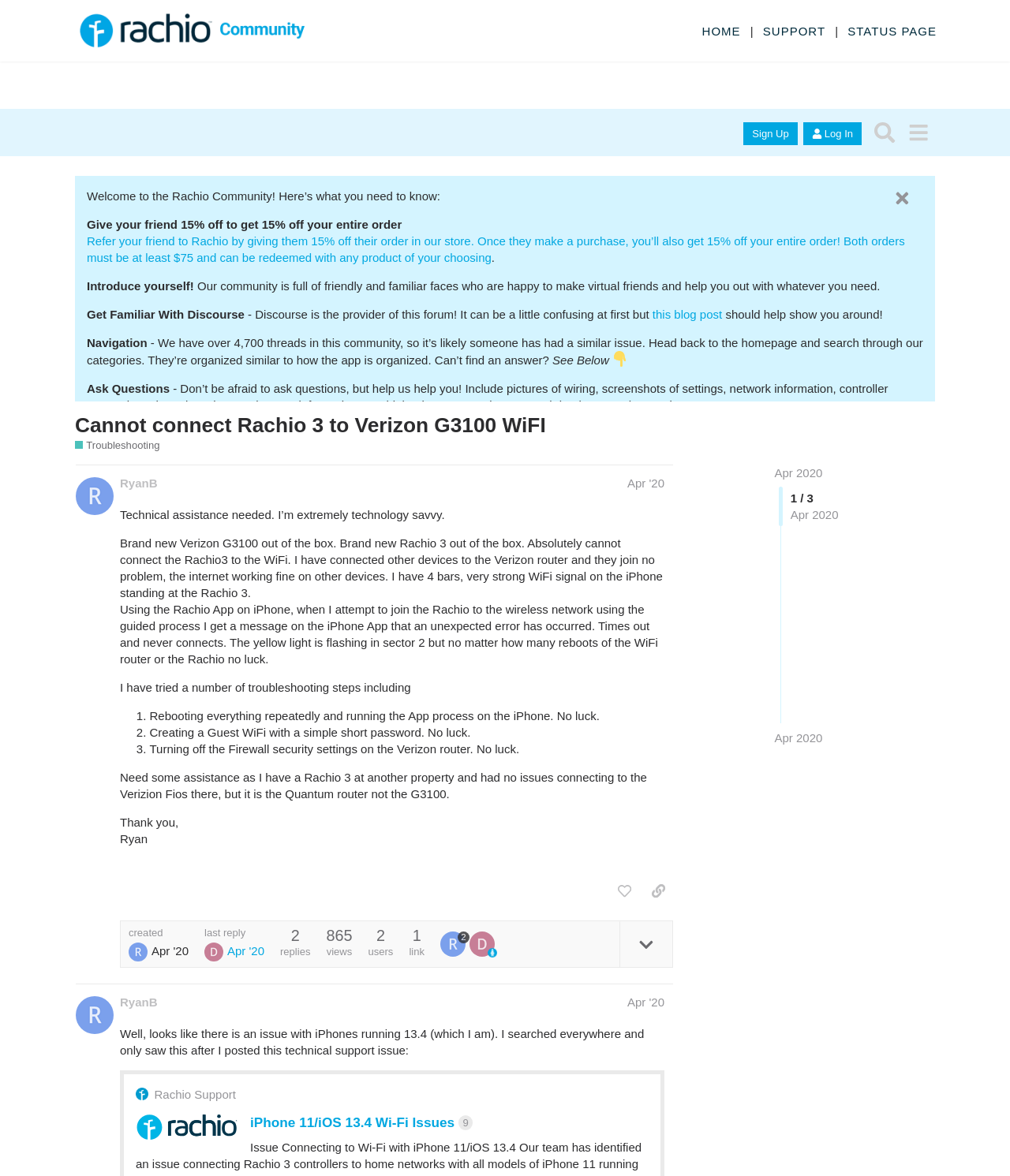Given the element description Terms of Service, specify the bounding box coordinates of the corresponding UI element in the format (top-left x, top-left y, bottom-right x, bottom-right y). All values must be between 0 and 1.

[0.086, 0.56, 0.173, 0.571]